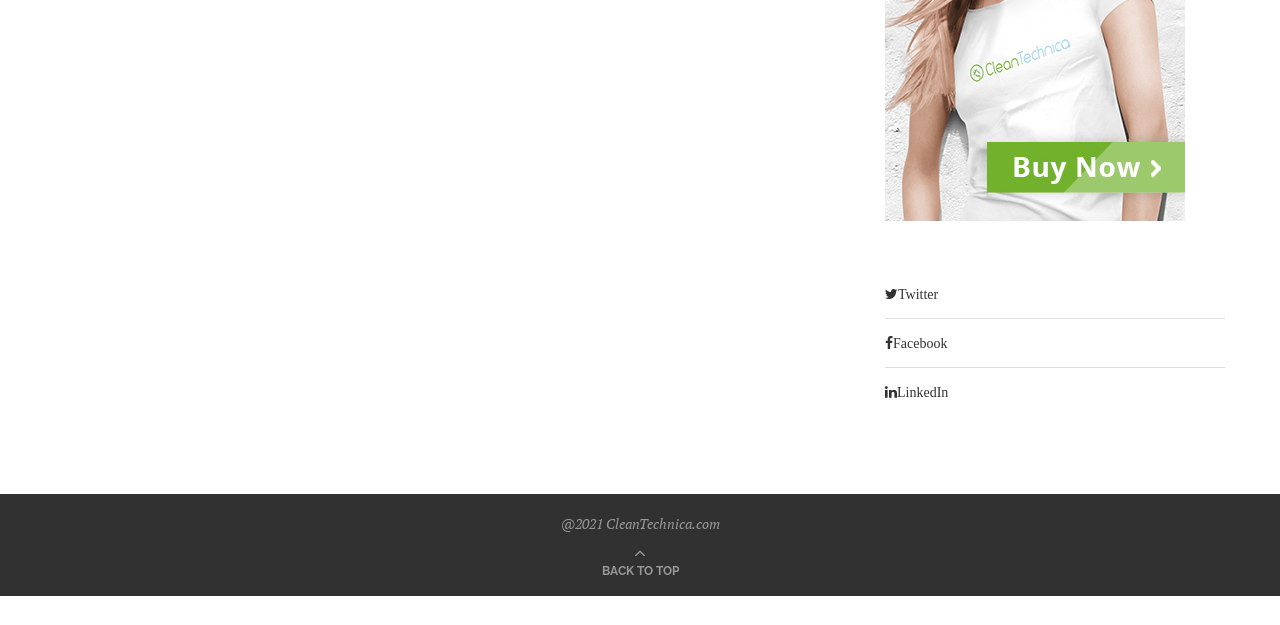What is the purpose of the link at the bottom?
Craft a detailed and extensive response to the question.

I found a link element with the text ' BACK TO TOP' at the bottom of the webpage, which suggests that its purpose is to allow users to quickly navigate back to the top of the webpage.